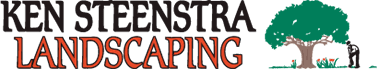Give an in-depth description of what is happening in the image.

The image showcases the logo for "Ken Steenstra Landscaping," prominently featuring the company name in bold typography. The word "KEN STEENSTRA" is displayed at the top, in a striking black font, while "LANDSCAPING" is rendered in a vibrant red below it, creating a visually appealing contrast. Accompanying the text is an illustration of a tree with lush green foliage and a figure tending to the garden beneath it, symbolizing the landscaping services offered by the company. This logo effectively communicates the brand's focus on outdoor beauty and maintenance, serving as a visual representation of their commitment to landscaping excellence.